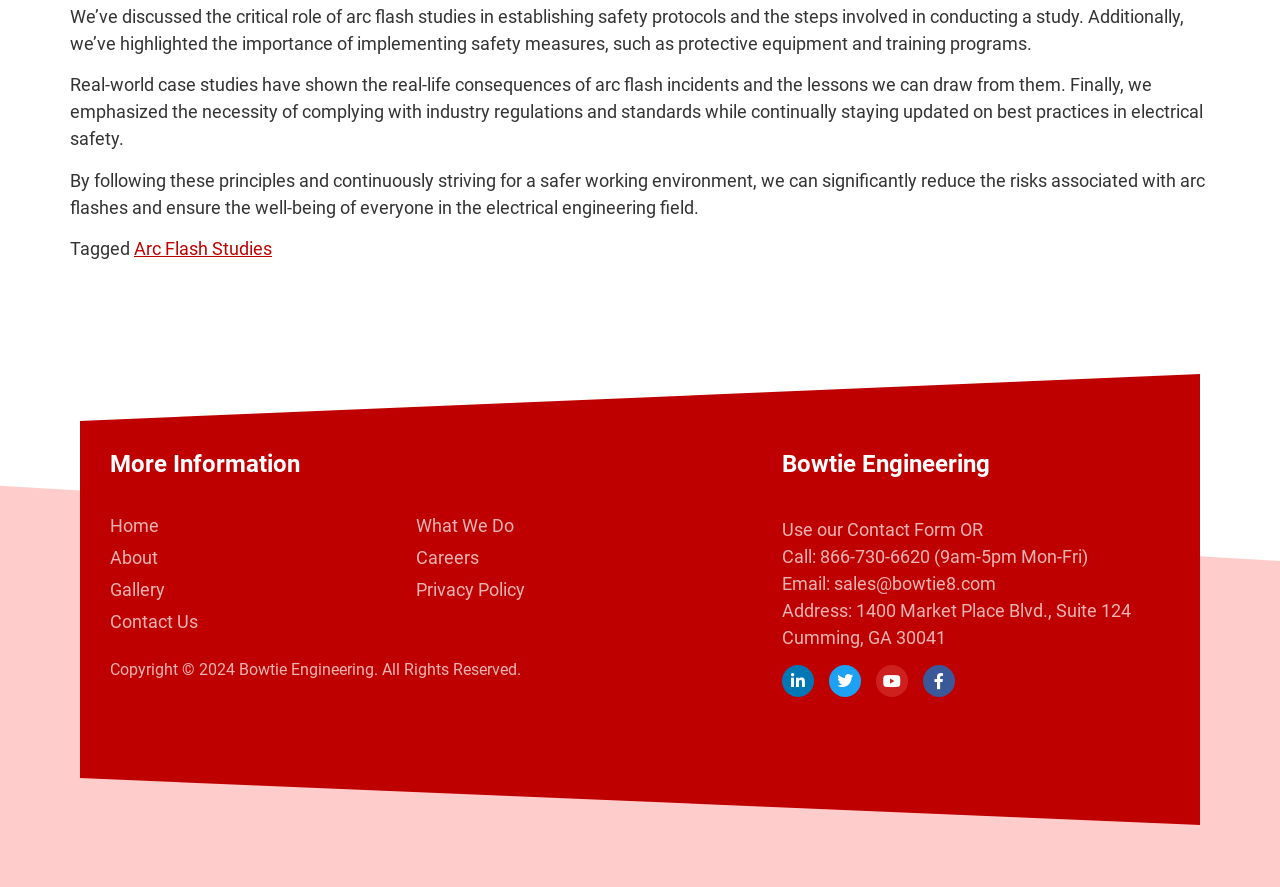What is the phone number?
Based on the image, give a concise answer in the form of a single word or short phrase.

866-730-6620